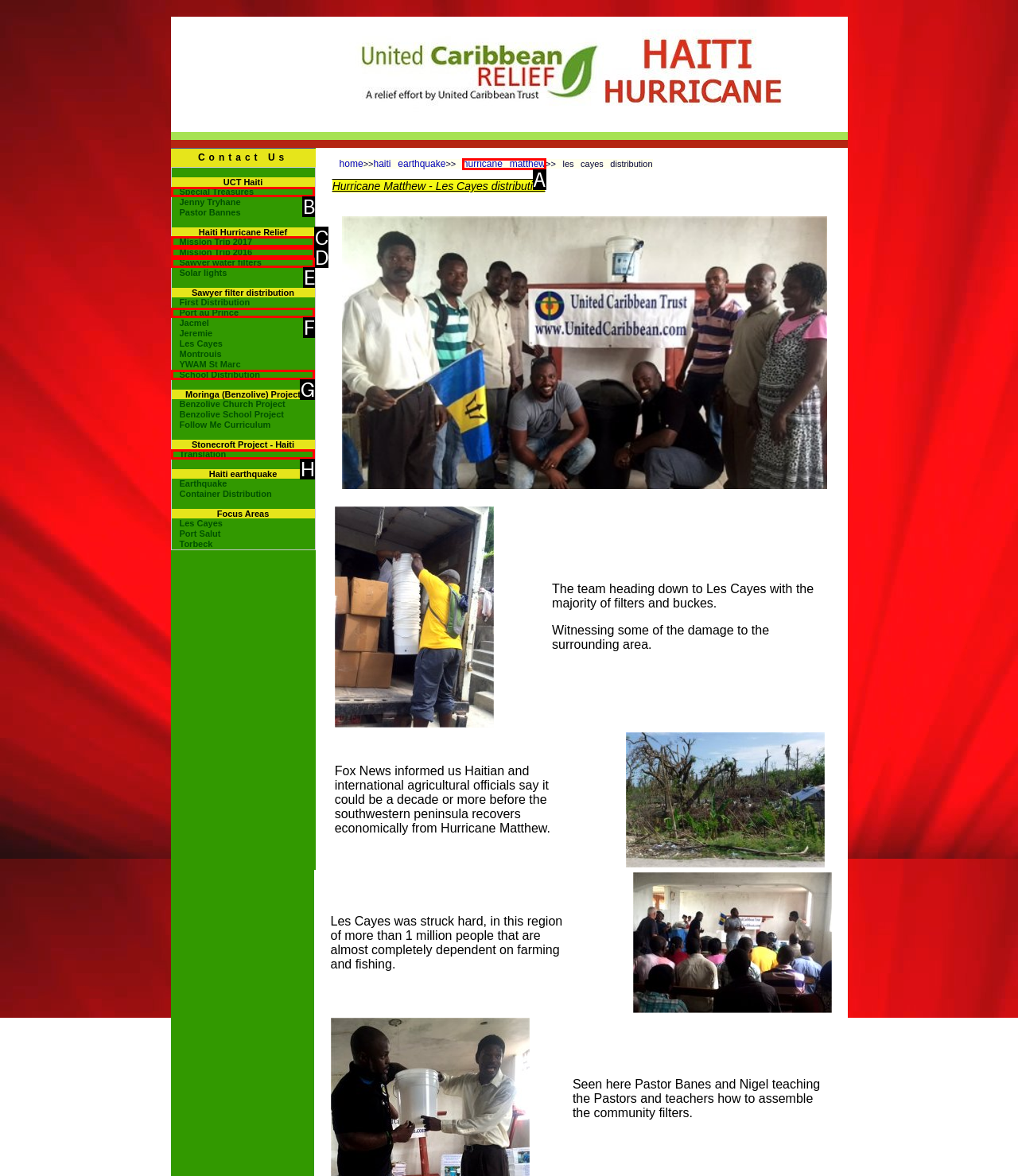Select the HTML element that needs to be clicked to carry out the task: View Mission Trip 2017
Provide the letter of the correct option.

C